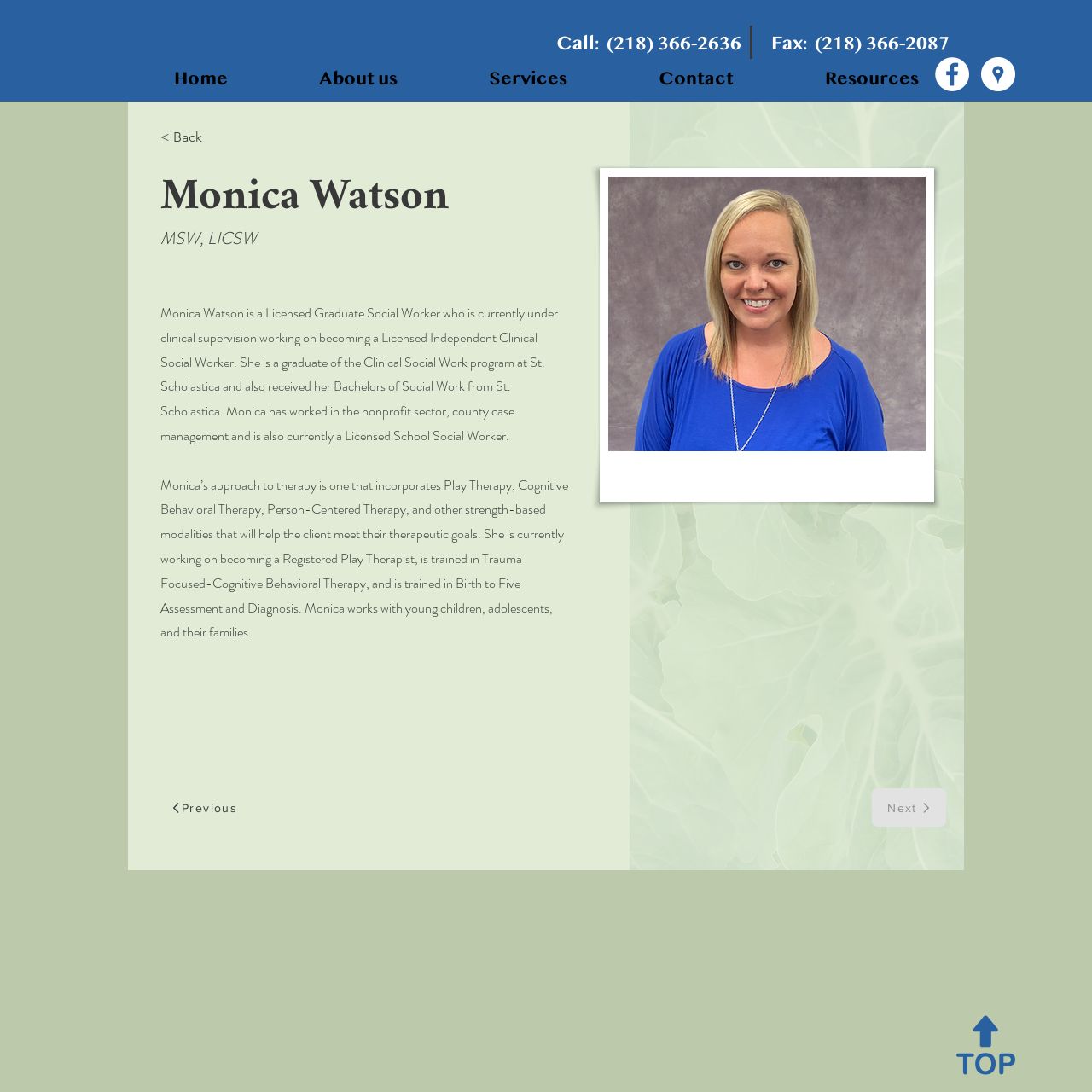Specify the bounding box coordinates of the area to click in order to execute this command: 'Click Facebook link'. The coordinates should consist of four float numbers ranging from 0 to 1, and should be formatted as [left, top, right, bottom].

[0.856, 0.052, 0.888, 0.084]